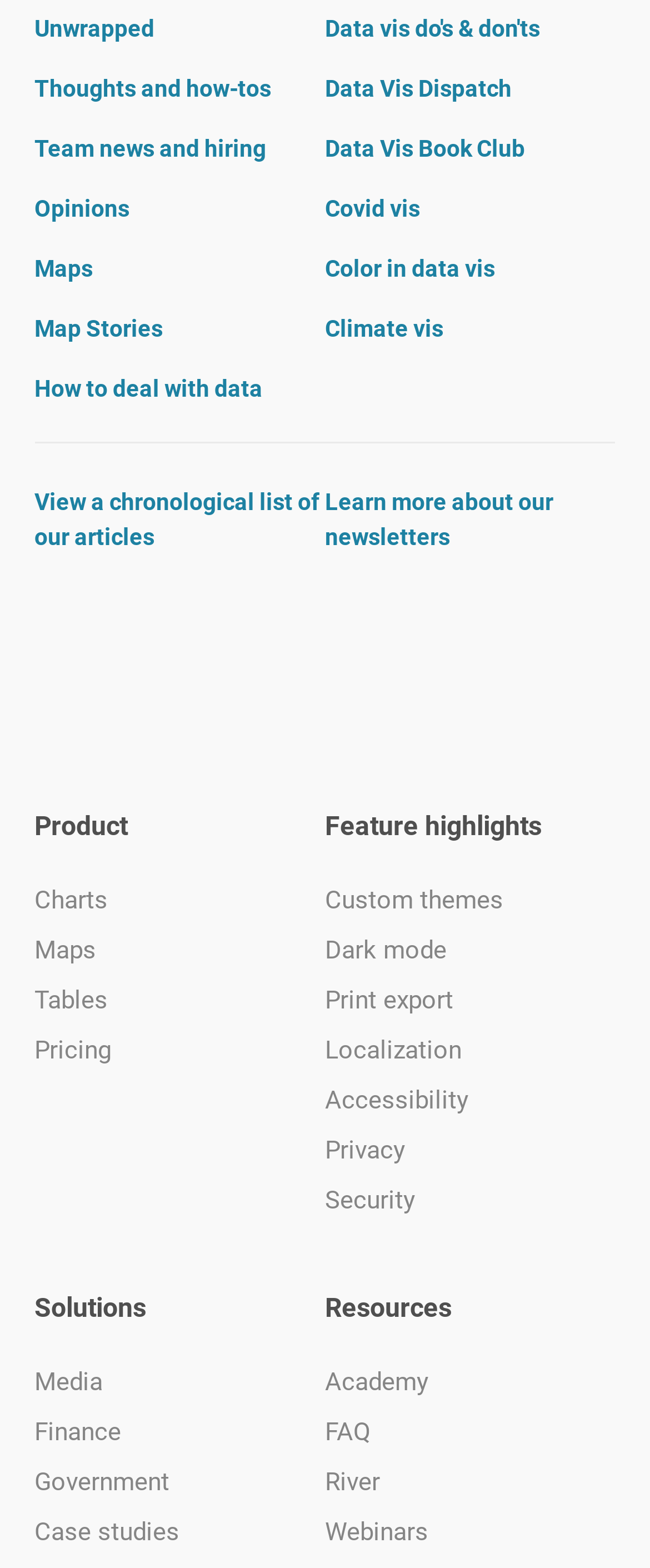Please specify the bounding box coordinates of the clickable region to carry out the following instruction: "View a chronological list of articles". The coordinates should be four float numbers between 0 and 1, in the format [left, top, right, bottom].

[0.053, 0.312, 0.492, 0.353]